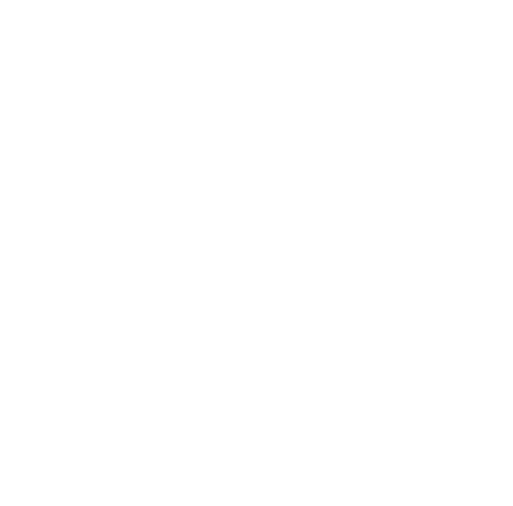What is the benefit of using this arm rest?
Carefully analyze the image and provide a detailed answer to the question.

The arm rest is designed to improve posture and relieve discomfort, catering specifically to those who spend long hours at their workstations, thereby enhancing ergonomic comfort while working.